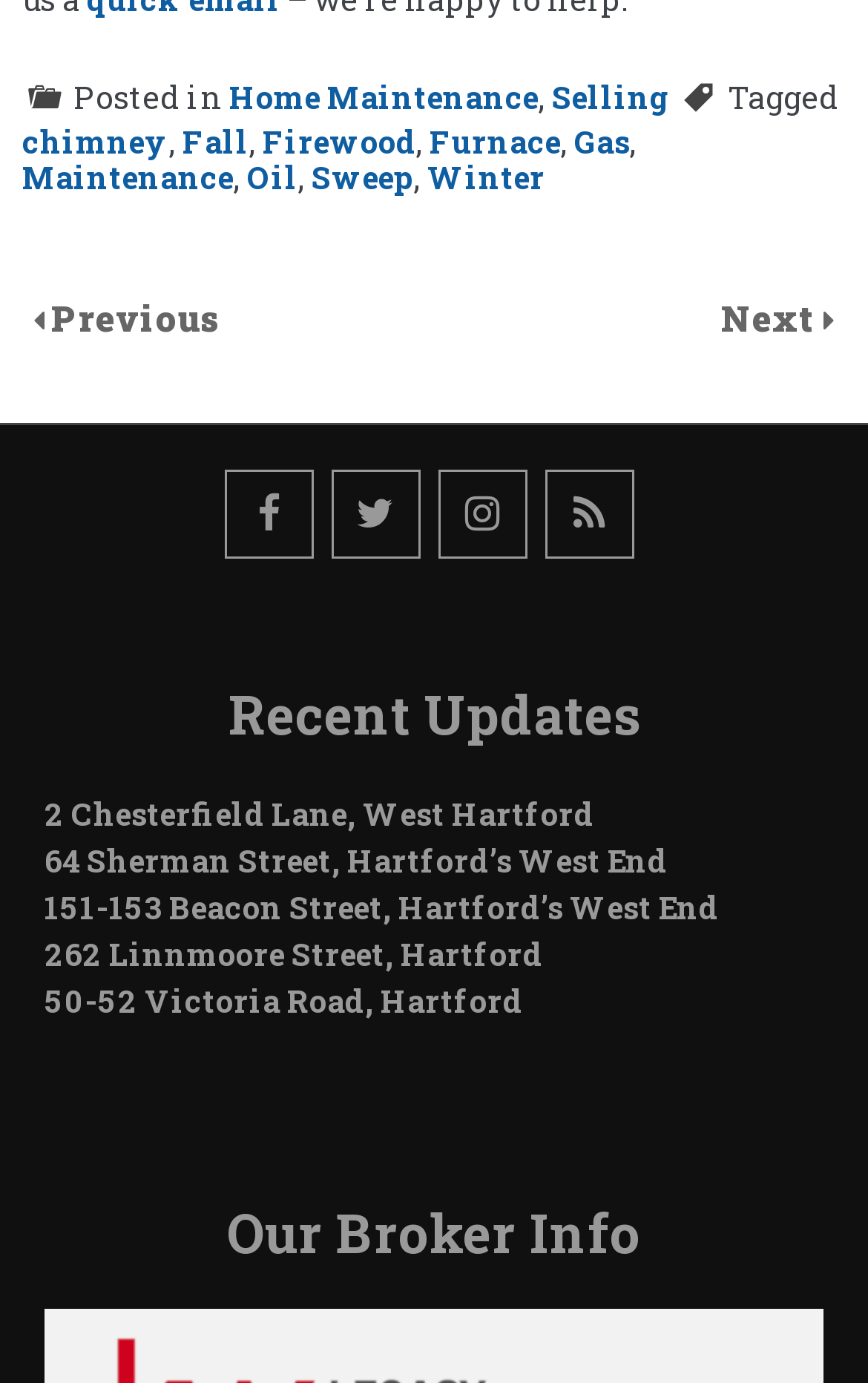Give a concise answer using one word or a phrase to the following question:
What is the category of the post?

Home Maintenance